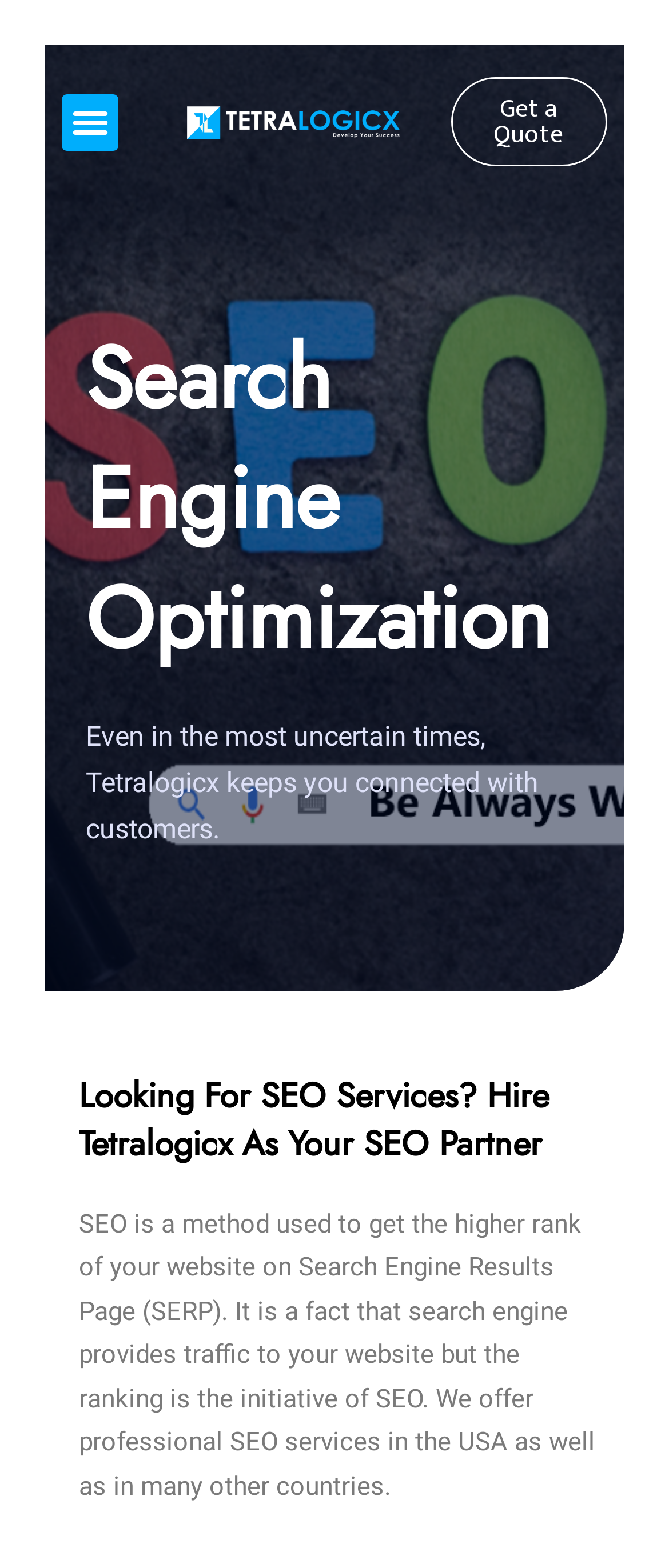What is the purpose of SEO?
Provide a detailed answer to the question using information from the image.

According to the webpage, SEO is a method used to get a higher rank of a website on Search Engine Results Page (SERP). This is stated in the StaticText element with the description 'SEO is a method used to get the higher rank of your website on Search Engine Results Page (SERP)...'.